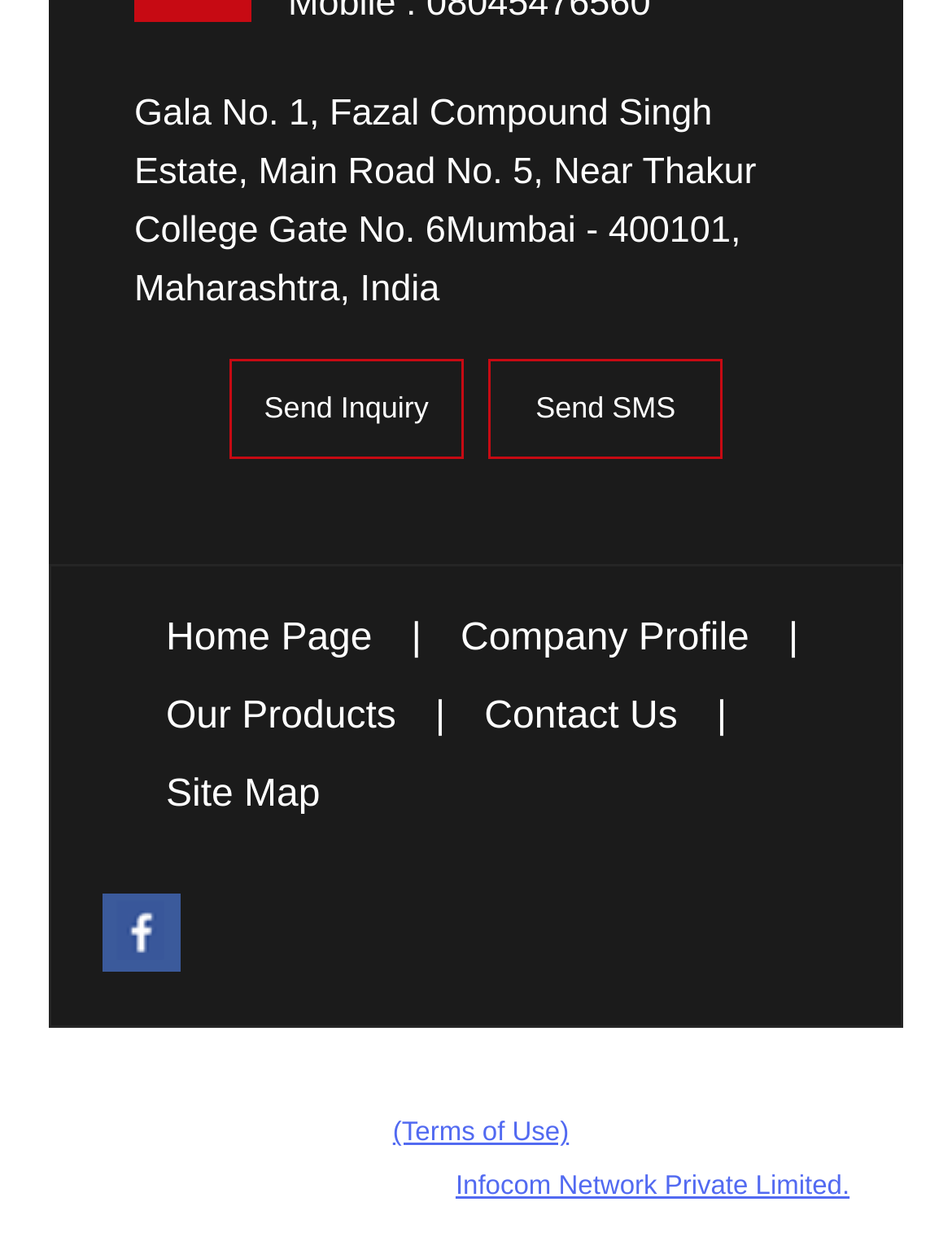Determine the bounding box coordinates of the clickable element necessary to fulfill the instruction: "Contact us". Provide the coordinates as four float numbers within the 0 to 1 range, i.e., [left, top, right, bottom].

[0.509, 0.557, 0.712, 0.59]